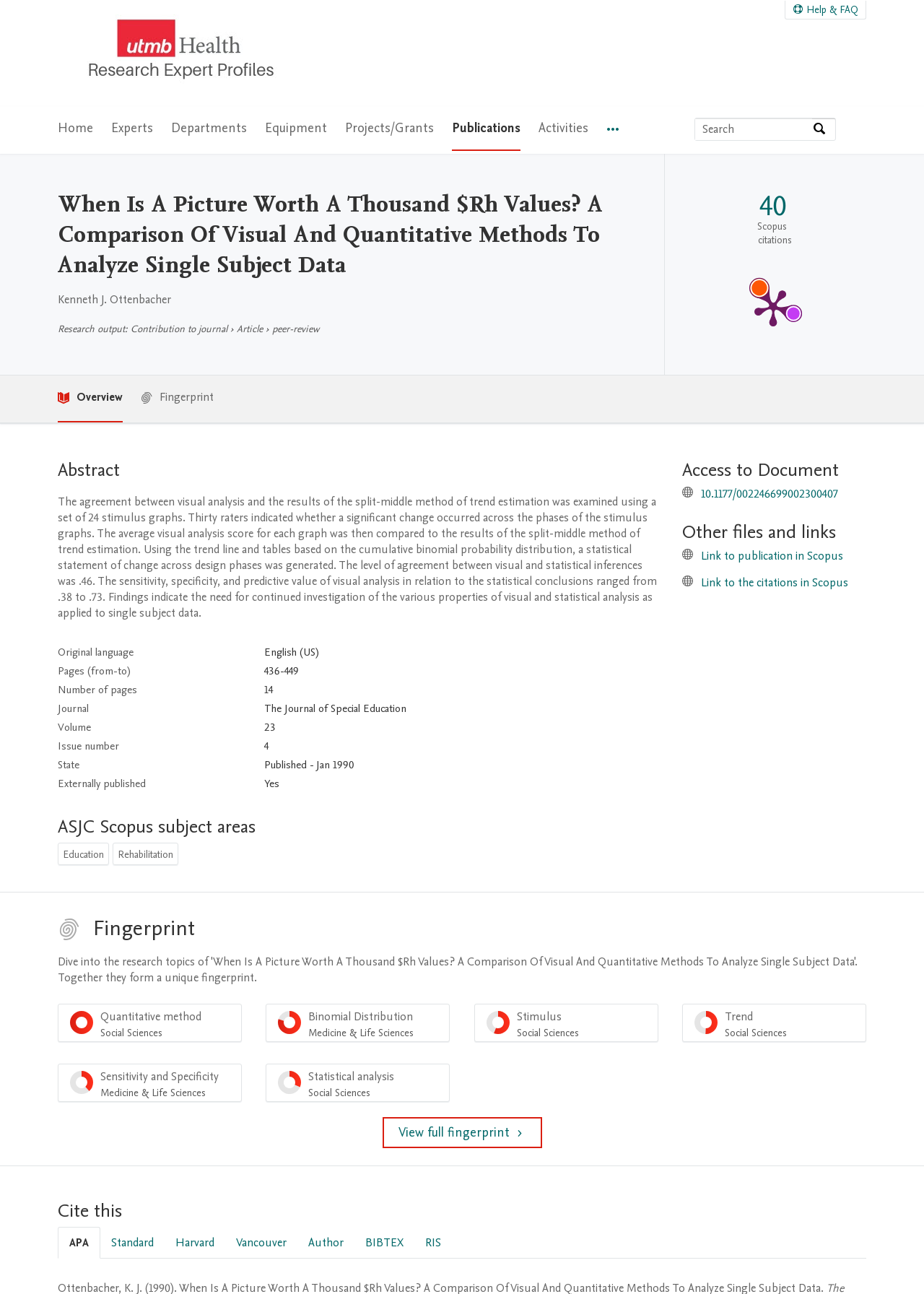Identify the bounding box coordinates for the element you need to click to achieve the following task: "Explore the fingerprint". Provide the bounding box coordinates as four float numbers between 0 and 1, in the form [left, top, right, bottom].

[0.062, 0.706, 0.93, 0.732]